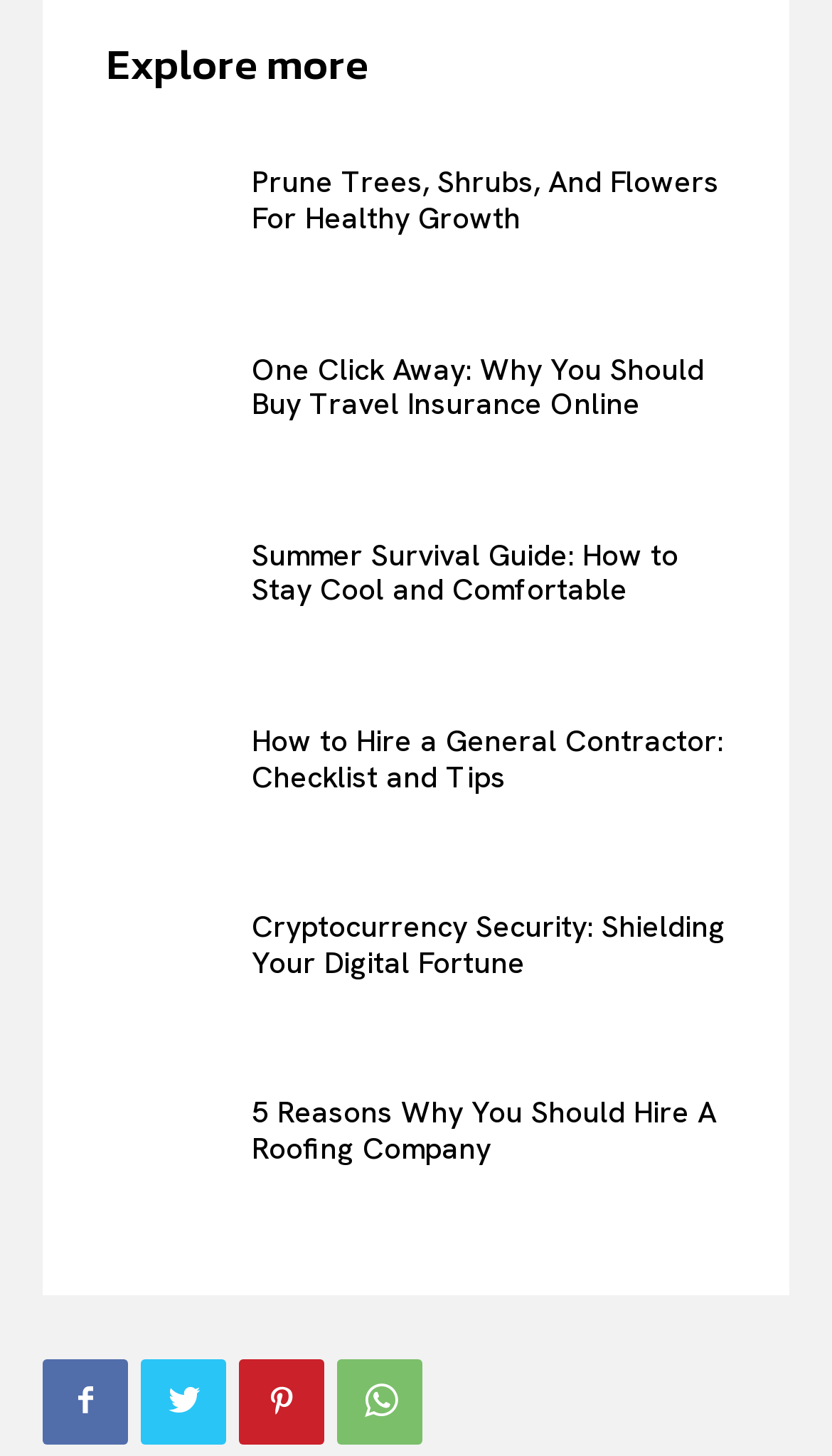Please provide a brief answer to the question using only one word or phrase: 
What is the topmost element on the webpage?

Link